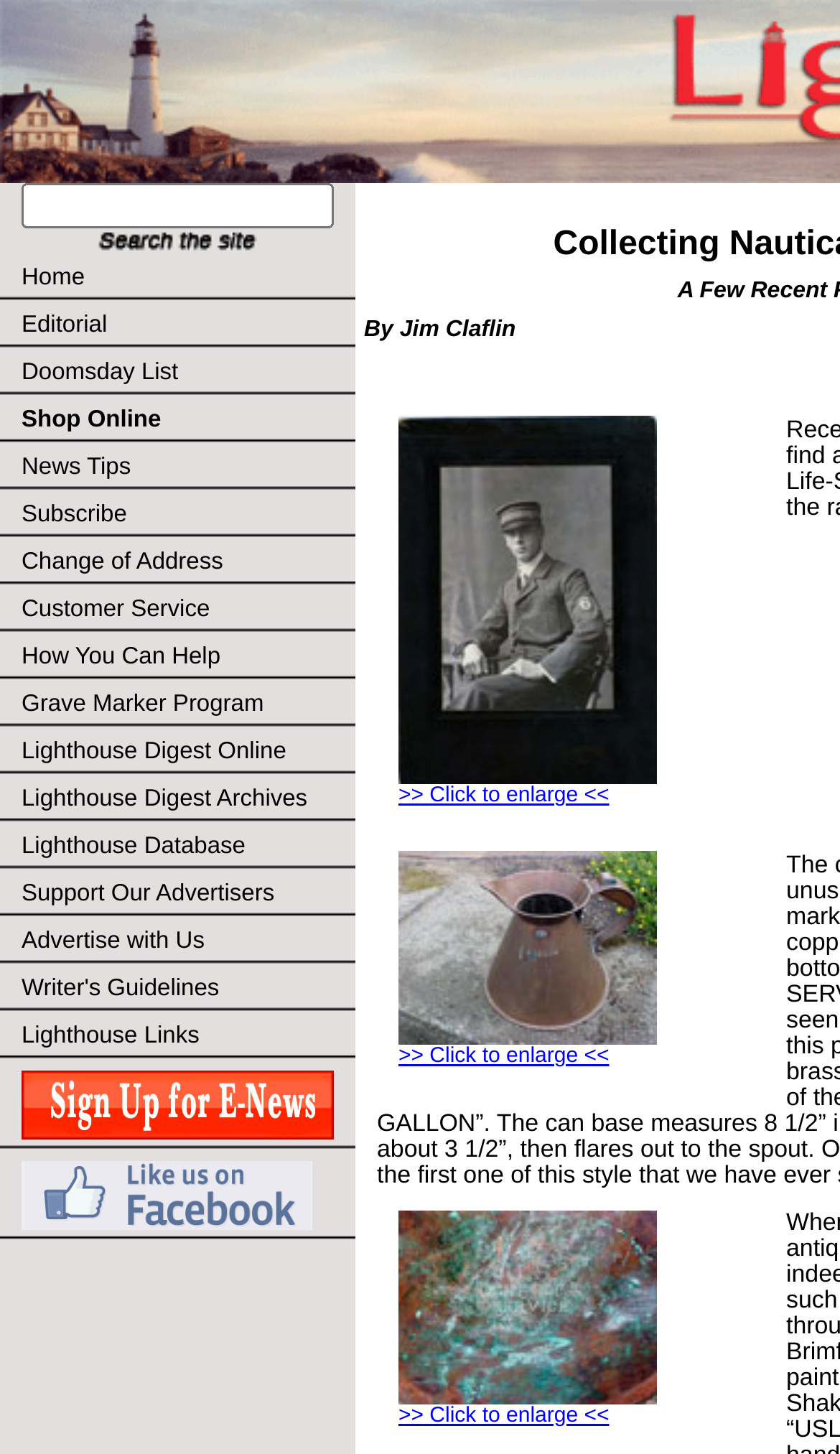Locate the bounding box coordinates of the clickable area to execute the instruction: "Subscribe to the newsletter". Provide the coordinates as four float numbers between 0 and 1, represented as [left, top, right, bottom].

[0.0, 0.338, 0.423, 0.37]